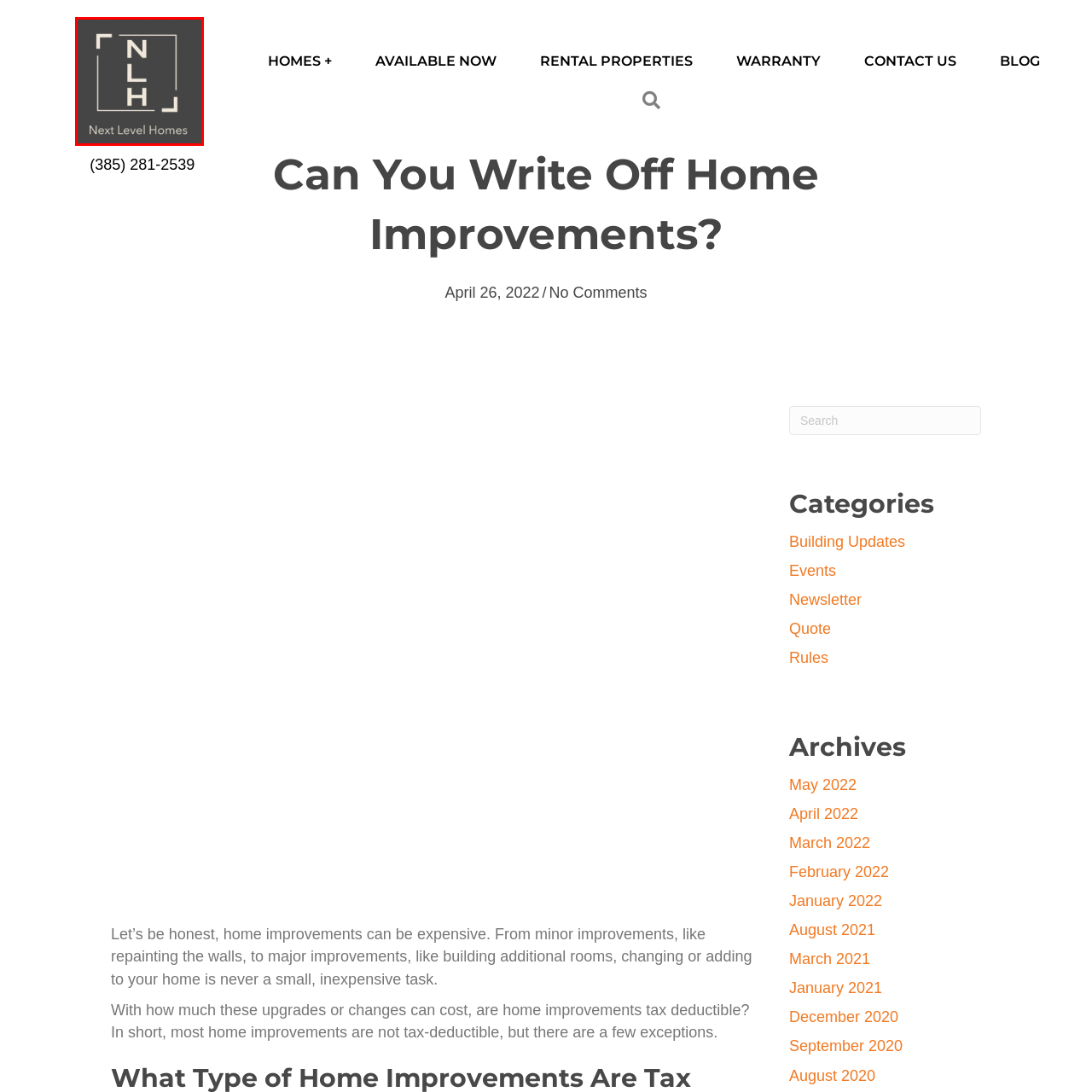What is the font style of the logo?
Observe the part of the image inside the red bounding box and answer the question concisely with one word or a short phrase.

Elegant, modern